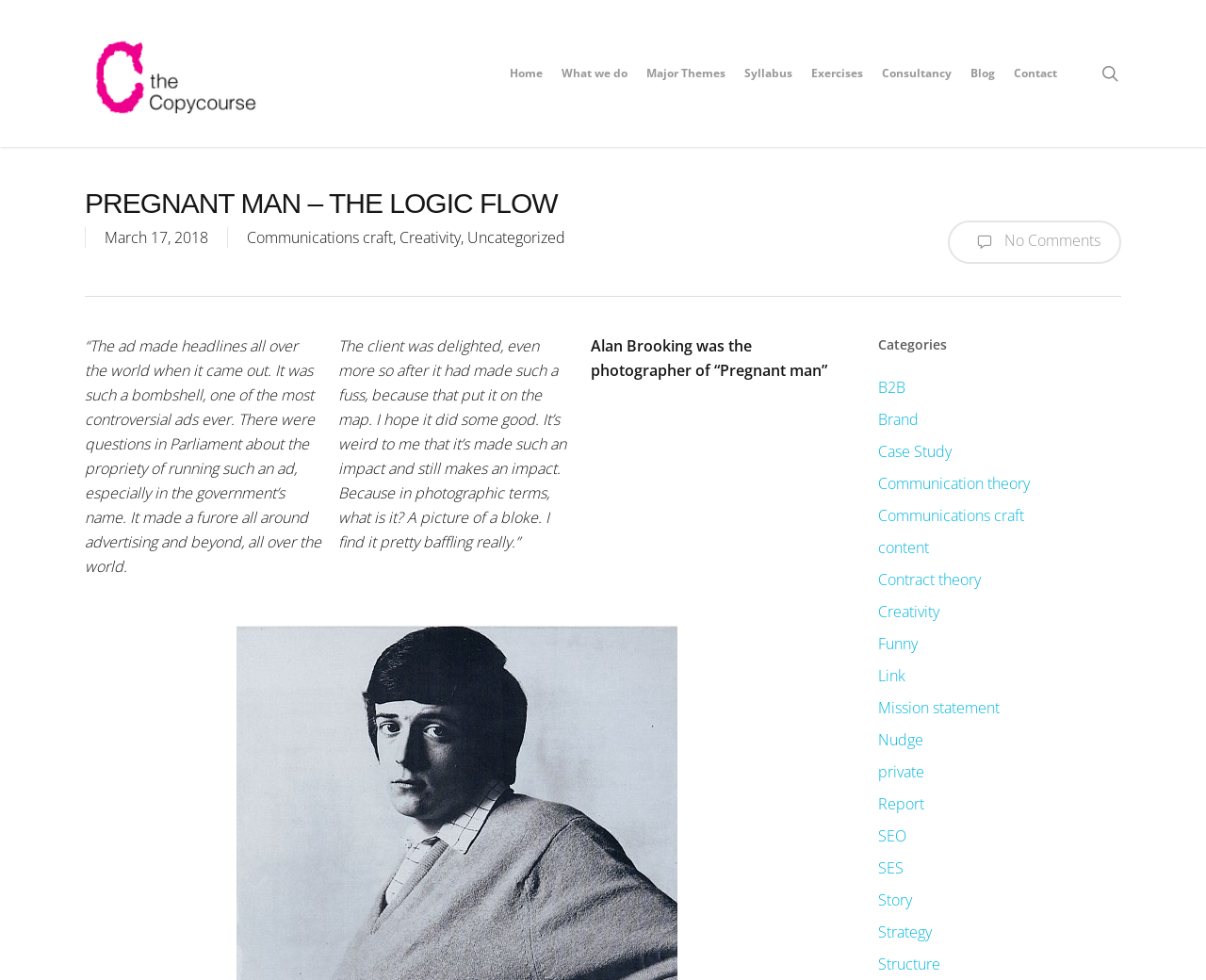What is the name of the ad that made headlines all over the world?
Using the information from the image, give a concise answer in one word or a short phrase.

Pregnant man